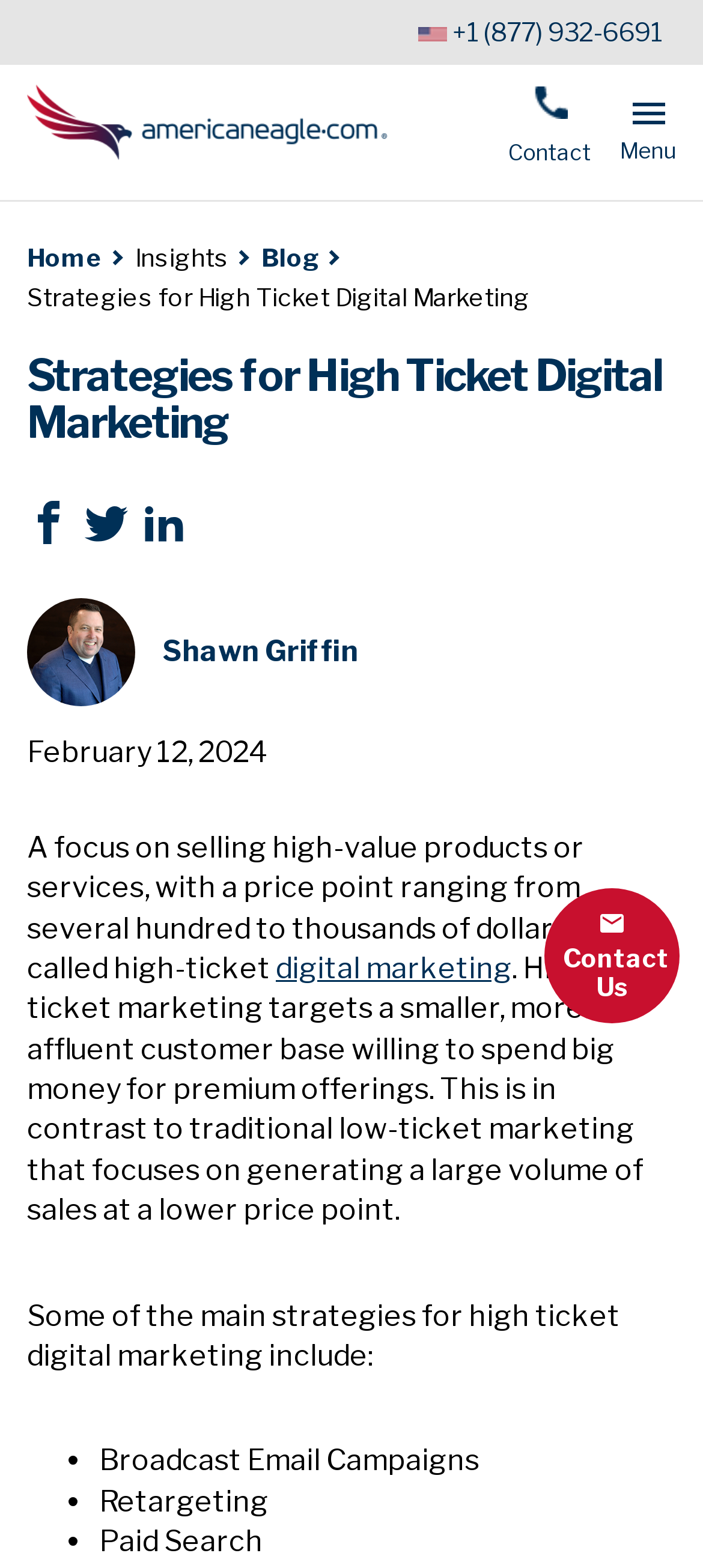What is the phone number for contact?
Provide a concise answer using a single word or phrase based on the image.

+1 (877) 932-6691